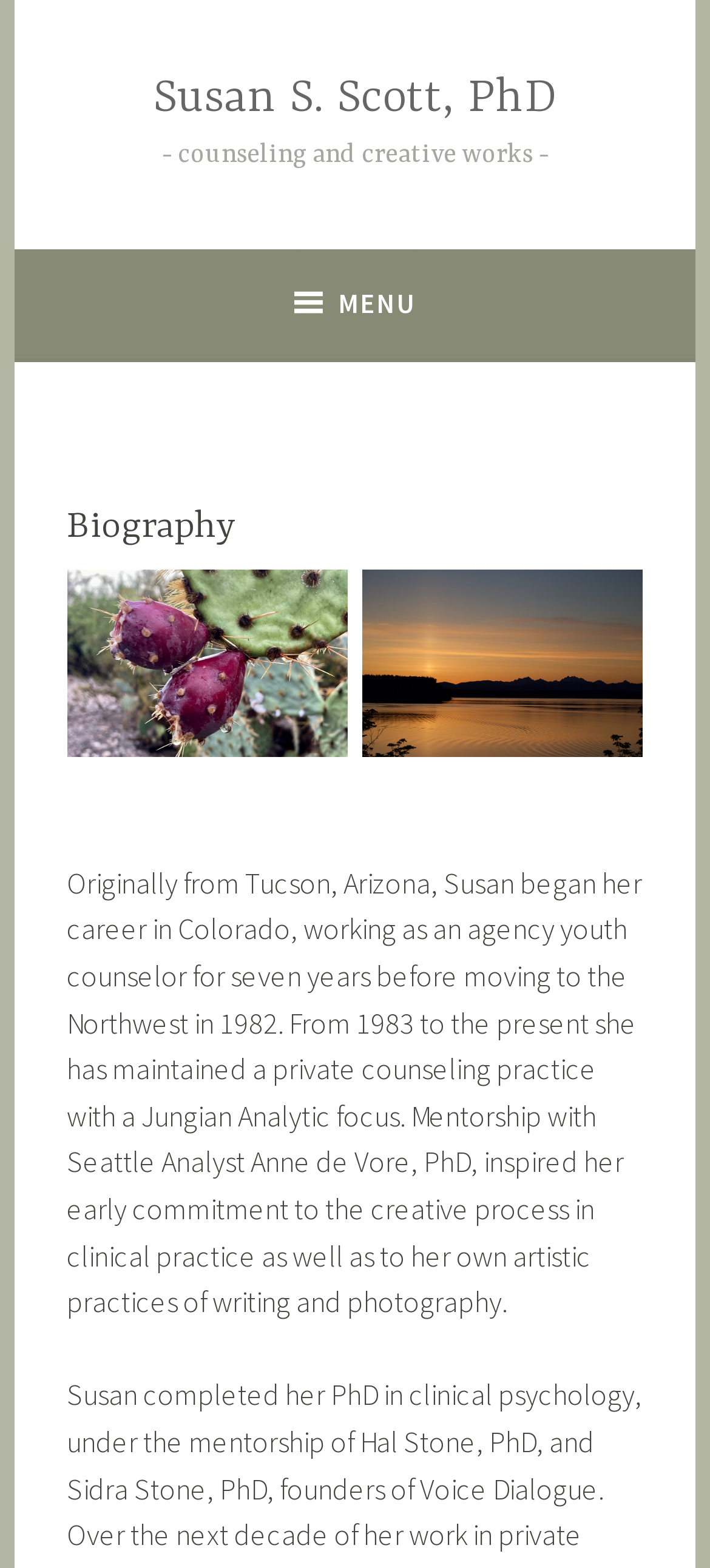Explain the webpage's design and content in an elaborate manner.

The webpage is a biography of Susan S. Scott, PhD. At the top, there is a link with her name, "Susan S. Scott, PhD", which is centered and takes up most of the width of the page. Below the link, there is a static text "counseling and creative works" that is also centered.

To the right of the link, there is a button with a menu icon, which is not expanded by default. When expanded, it reveals a top menu with a header section that contains a heading "Biography" and three figures, likely images, arranged horizontally.

Below the menu button, there is a large block of text that spans most of the page's width. The text describes Susan's career, starting from her early days in Arizona and Colorado, to her private counseling practice in the Northwest, and her mentorship with Anne de Vore, PhD. The text also mentions her commitment to the creative process and her own artistic practices of writing and photography.